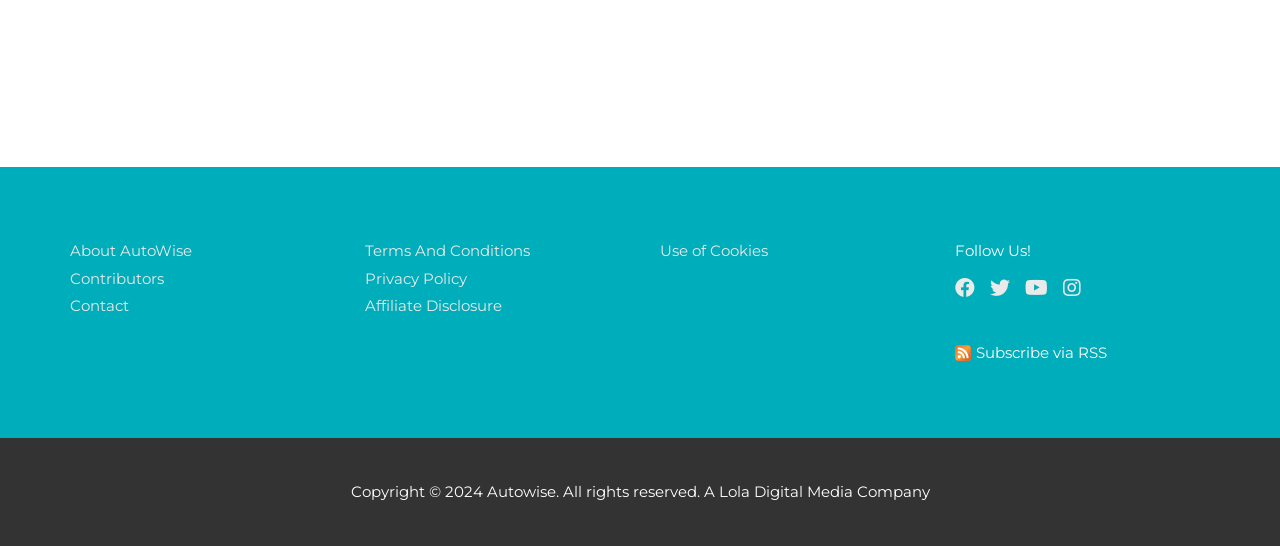Locate the bounding box coordinates of the clickable area needed to fulfill the instruction: "Contact AutoWise".

[0.055, 0.543, 0.101, 0.578]